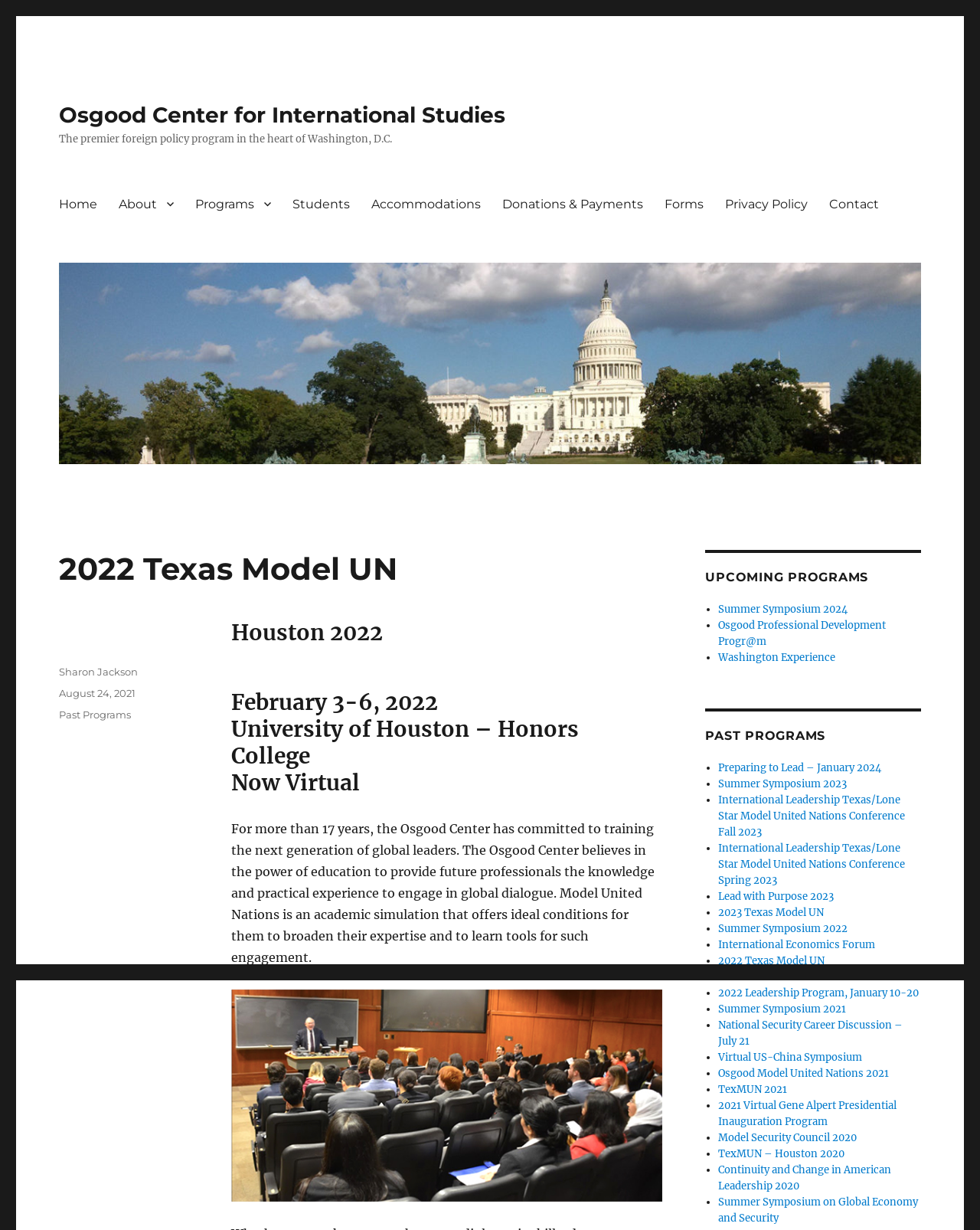How many years has the Osgood Center been training global leaders?
Refer to the image and answer the question using a single word or phrase.

more than 17 years